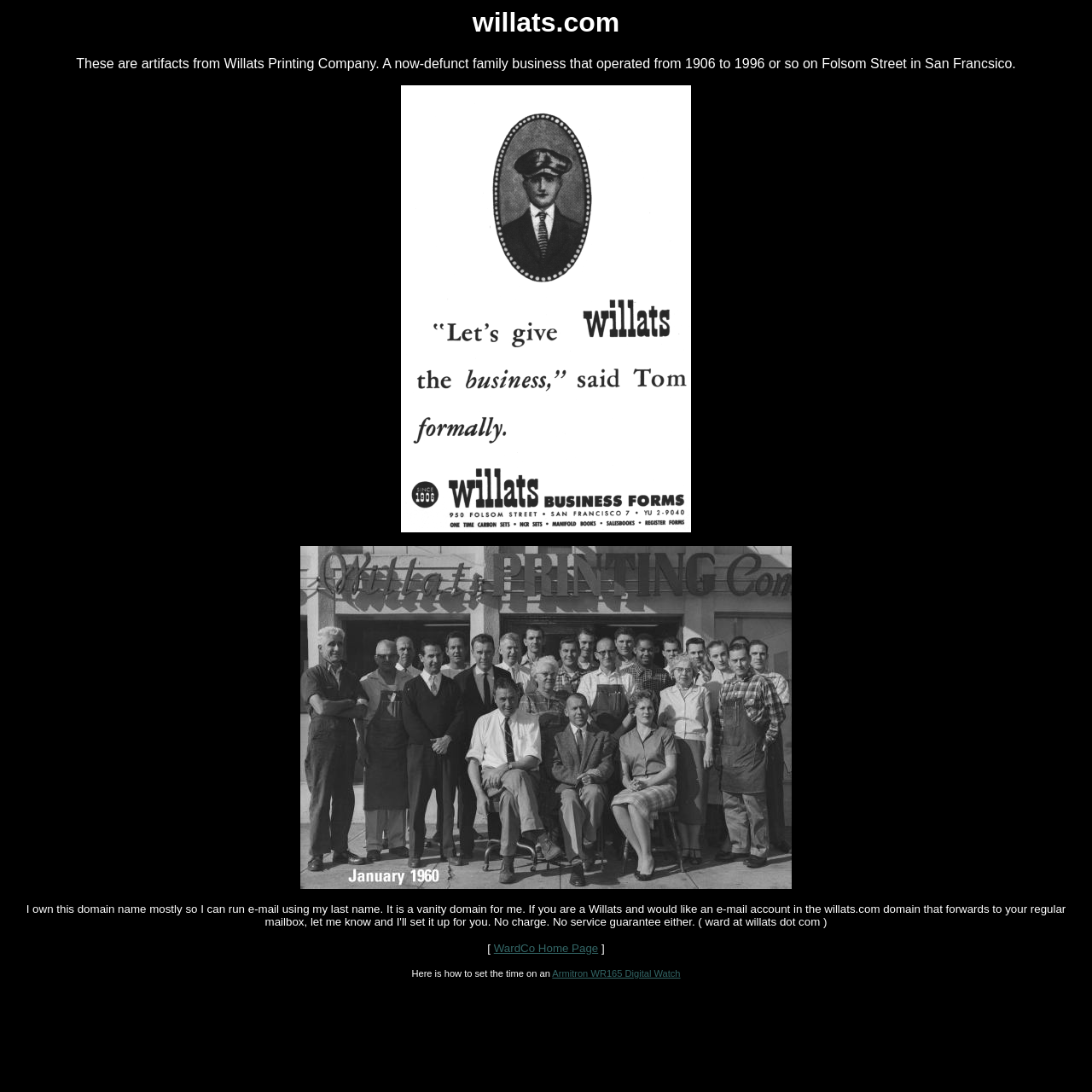From the element description: "About Us", extract the bounding box coordinates of the UI element. The coordinates should be expressed as four float numbers between 0 and 1, in the order [left, top, right, bottom].

None